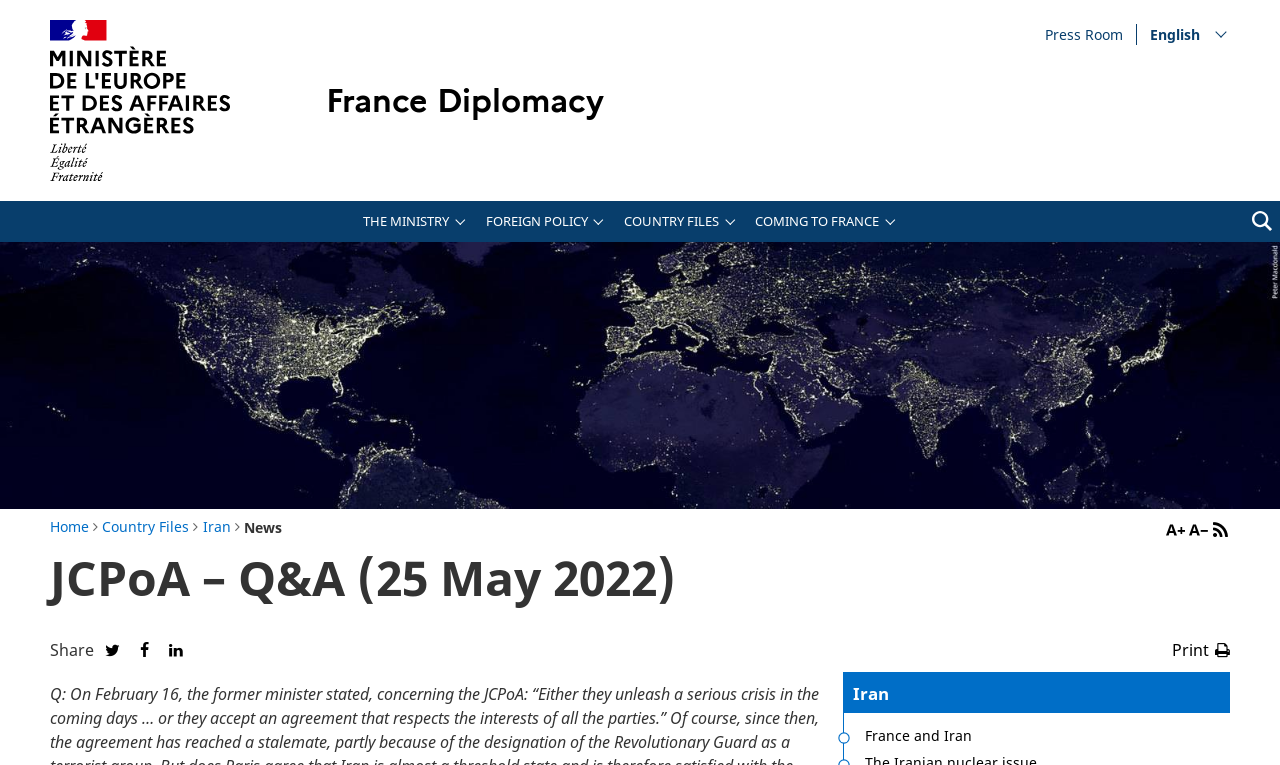Generate a comprehensive description of the webpage.

The webpage appears to be a Q&A page from the Ministry for Europe and Foreign Affairs, specifically about the JCPoA (Joint Comprehensive Plan of Action) on May 25, 2022. 

At the top left, there is a link to go to the main menu, and next to it, a link to go to the main content. Below these links, there are several links, including "Back home France Diplomatie" and "France Diplomacy". On the top right, there is a link to the Press Room and a combobox to choose a language.

Below the top section, there is a navigation menu with four tabs: "THE MINISTRY", "FOREIGN POLICY", "COUNTRY FILES", and "COMING TO FRANCE". 

On the right side of the navigation menu, there is a search link. Below the navigation menu, there is another navigation section showing the current position in the site, with links to "Home", "Country Files", and "Iran". There is also a "News" section and buttons to increase or decrease the text size.

The main content of the page starts with a header section that includes the title "JCPoA – Q&A (25 May 2022)" and a "Share" section with links to share on Twitter, Facebook, and LinkedIn, as well as a print button.

The main content of the page appears to be a Q&A section, with a quote from a former minister concerning the JCPoA. At the bottom of the page, there are links to "Iran" and "France and Iran".